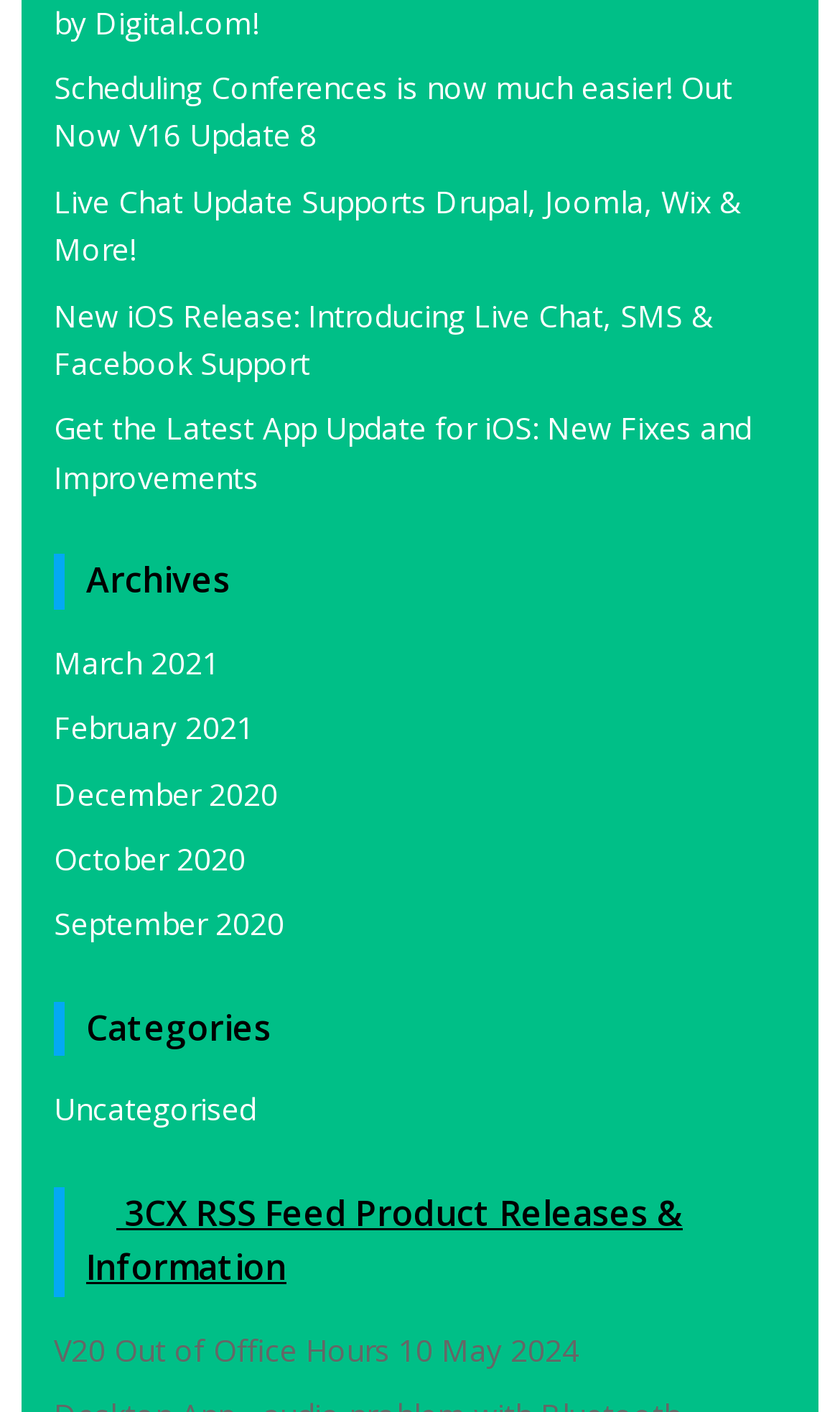Please locate the UI element described by "February 2021" and provide its bounding box coordinates.

[0.064, 0.501, 0.303, 0.53]